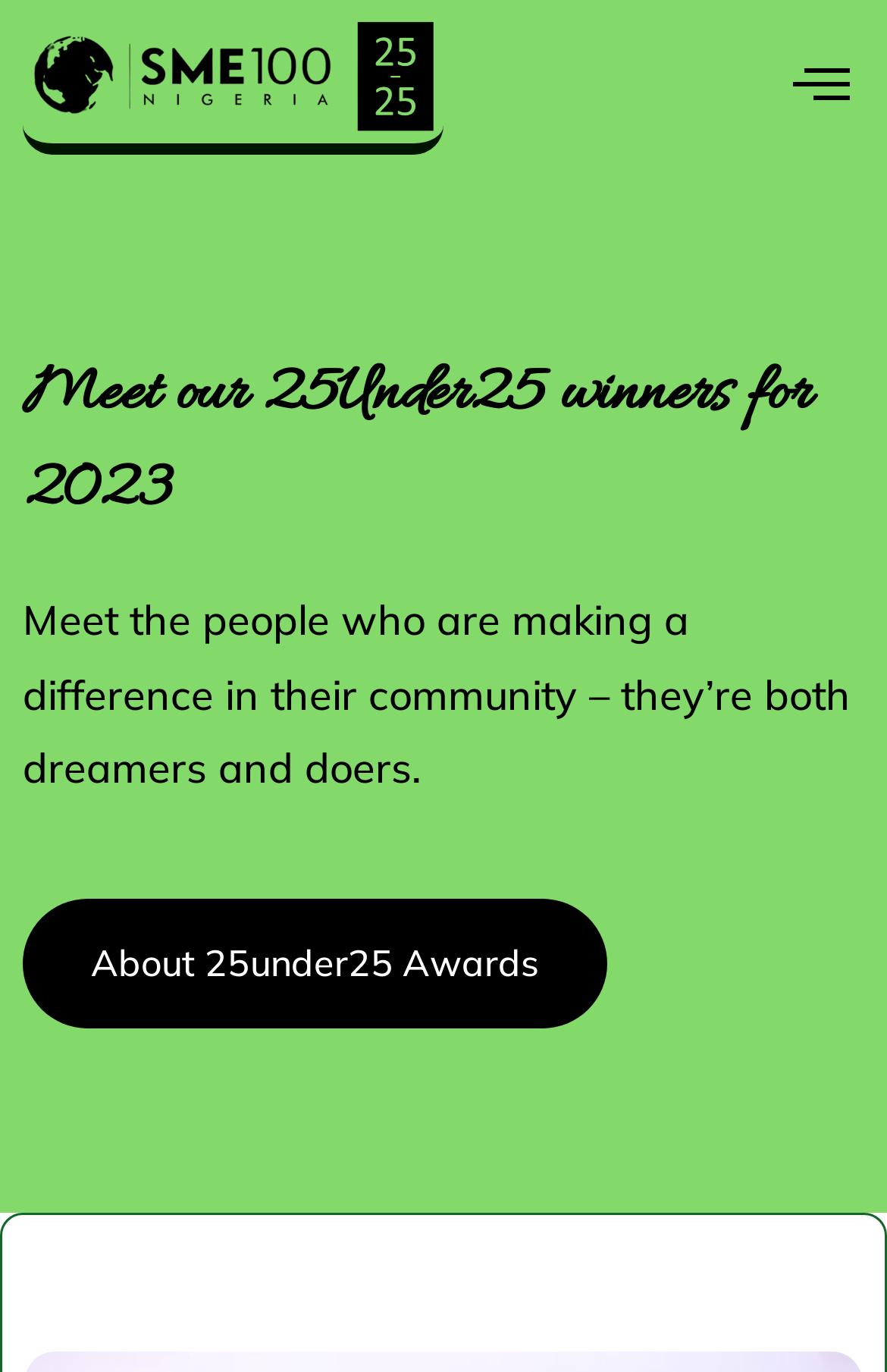Bounding box coordinates must be specified in the format (top-left x, top-left y, bottom-right x, bottom-right y). All values should be floating point numbers between 0 and 1. What are the bounding box coordinates of the UI element described as: About 25under25 Awards

[0.026, 0.654, 0.685, 0.749]